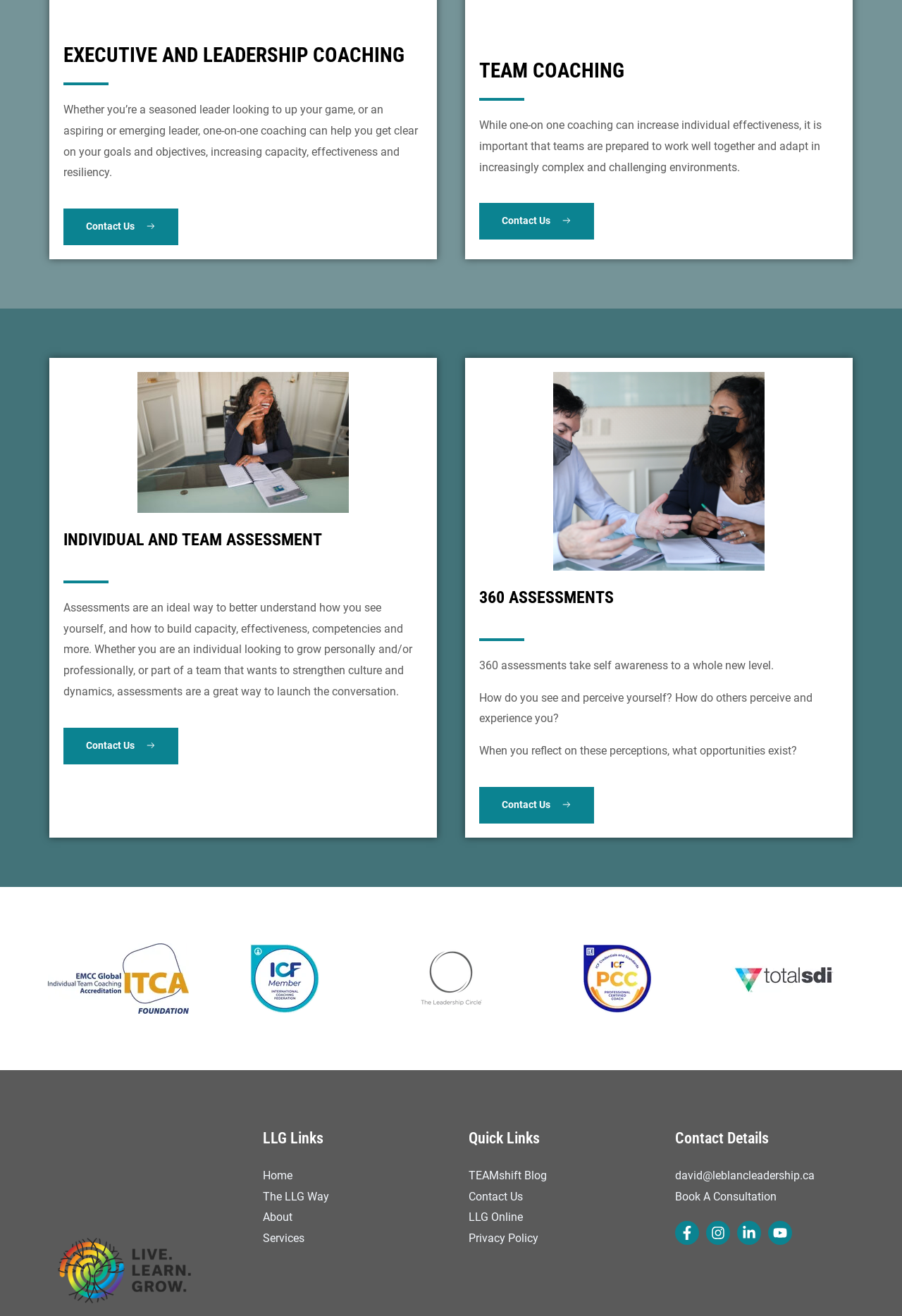Please identify the bounding box coordinates of the clickable area that will allow you to execute the instruction: "Scroll through the carousel".

[0.039, 0.717, 0.961, 0.77]